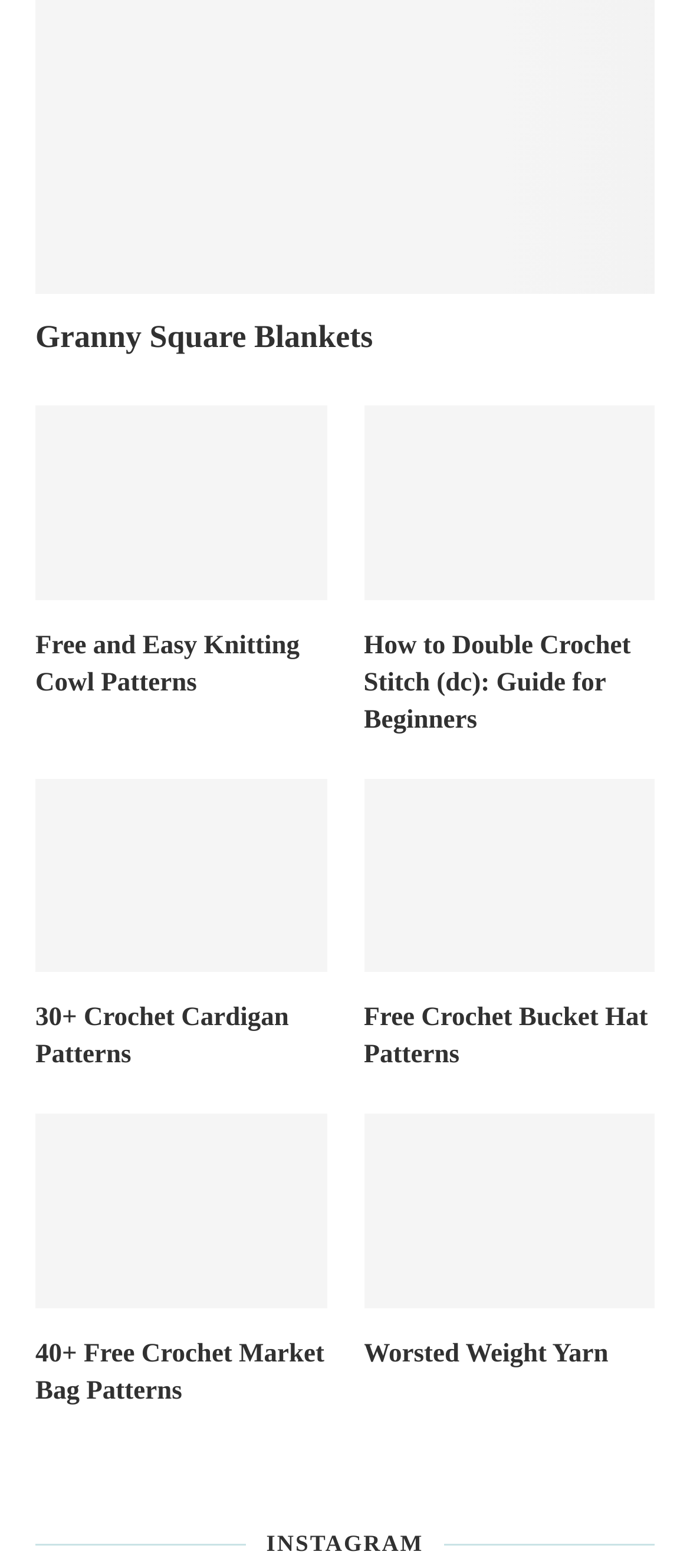Find and provide the bounding box coordinates for the UI element described here: "title="30+ Crochet Cardigan Patterns"". The coordinates should be given as four float numbers between 0 and 1: [left, top, right, bottom].

[0.051, 0.497, 0.473, 0.62]